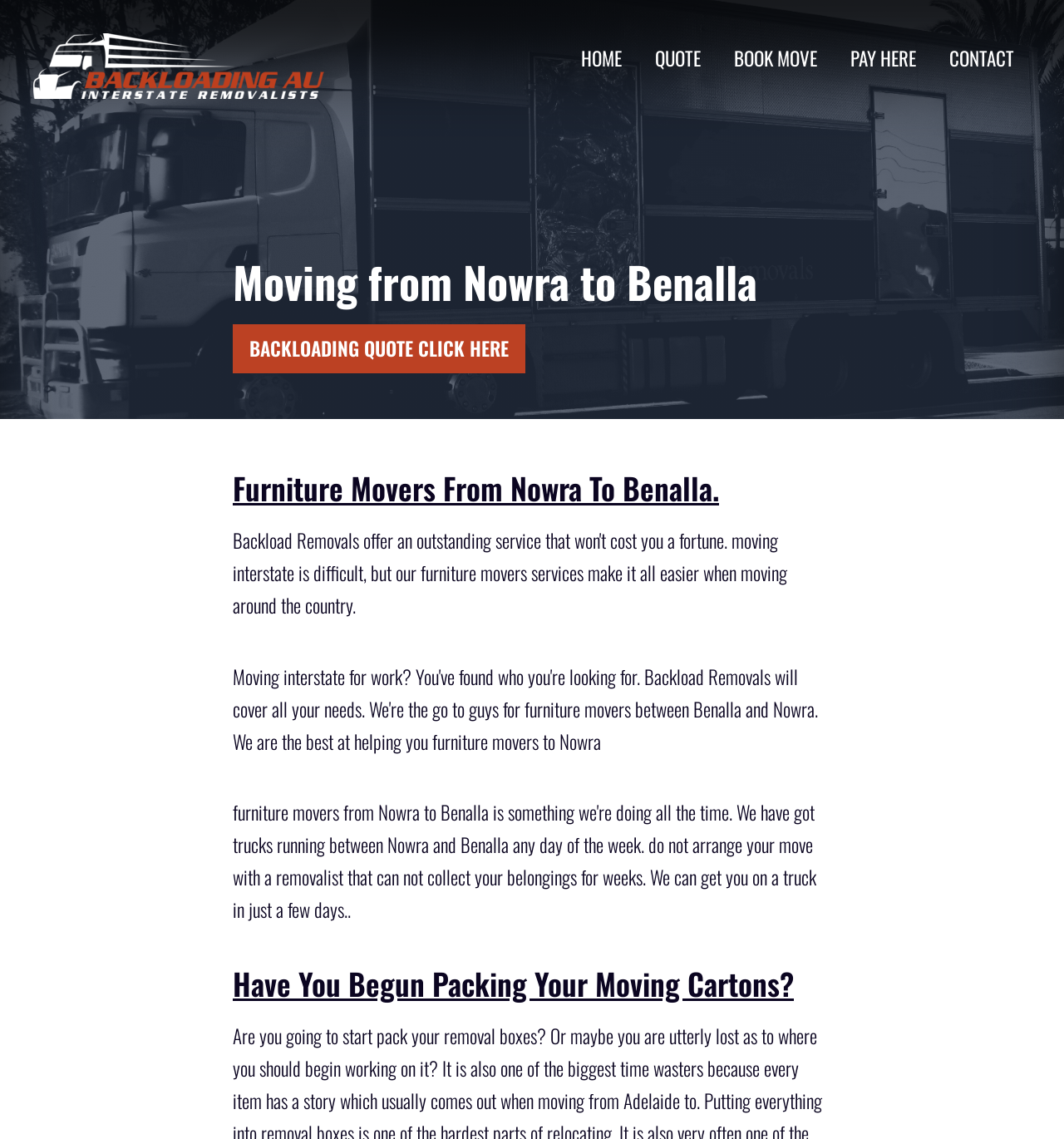Given the element description "Home & Garden", identify the bounding box of the corresponding UI element.

None